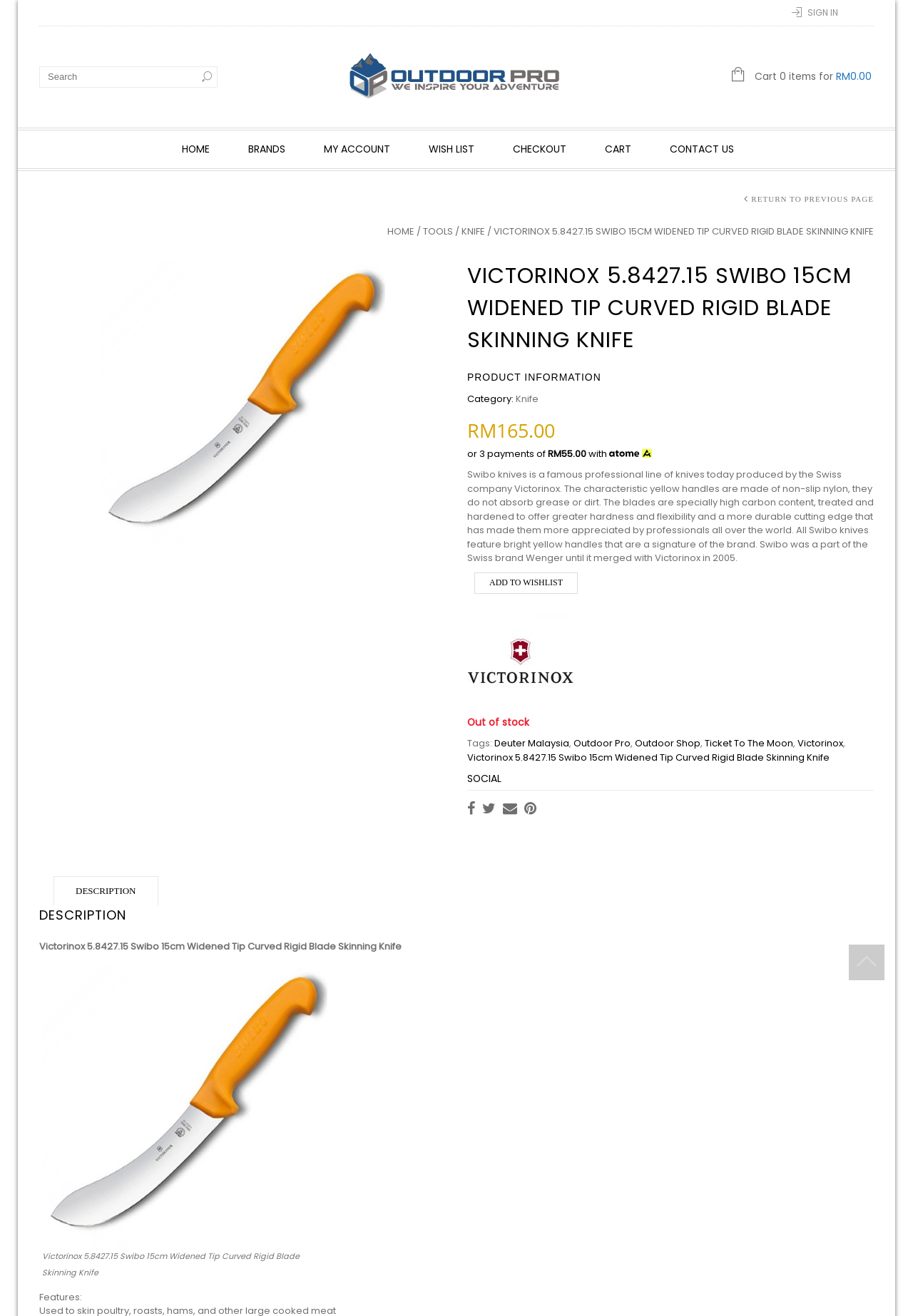Provide a brief response using a word or short phrase to this question:
How much does the knife cost?

RM165.00